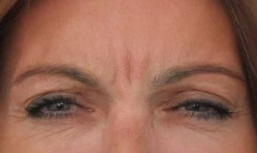Give a thorough explanation of the elements present in the image.

The image depicts a close-up of a woman's face, focusing on her forehead and eyes, which exhibit a notable frown pattern. Prominent vertical lines are visible between her eyebrows, indicating the activity of the corrugator muscles. Additionally, there are clearer horizontal lines on the nasal bridge, likely caused by the procerus muscles. This expression captures the essence of frowning, emphasizing emotional tension. Such facial features are often subjects of study in the context of facial expressions and the muscular dynamics involved in conveying emotions.